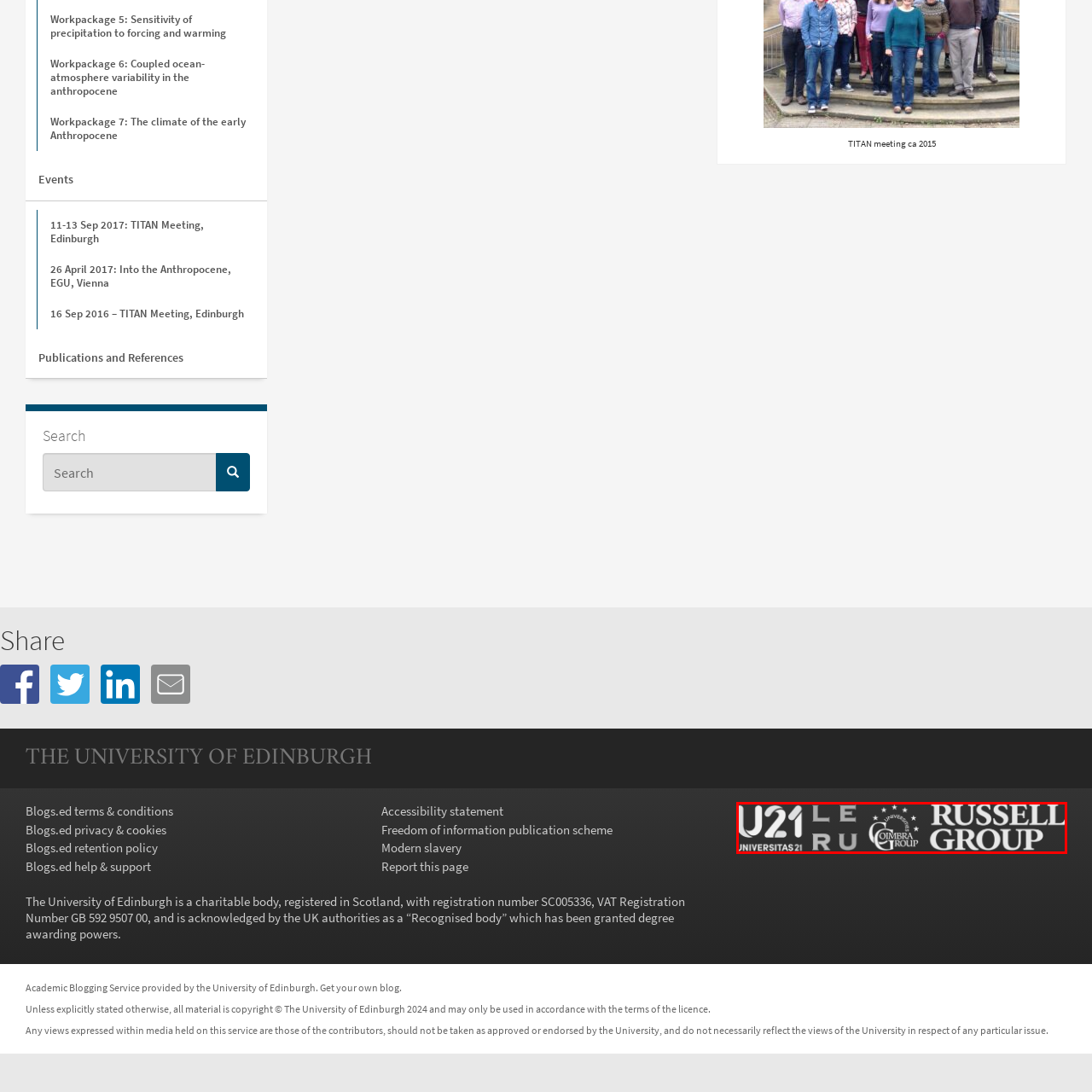Detail the contents of the image within the red outline in an elaborate manner.

The image features the logos of prominent international academic affiliations including Universitas 21 (U21), the League of European Research Universities (LERU), the Coimbra Group, and the Russell Group. These logos represent a consortium of research-intensive universities, showcasing collaboration, academic excellence, and commitment to higher education. The design utilizes a monochromatic scheme, emphasizing professionalism and institutional prestige. Each logo signifies a collective of universities that prioritize research and development, providing a strong foundation for educational and professional endeavors.